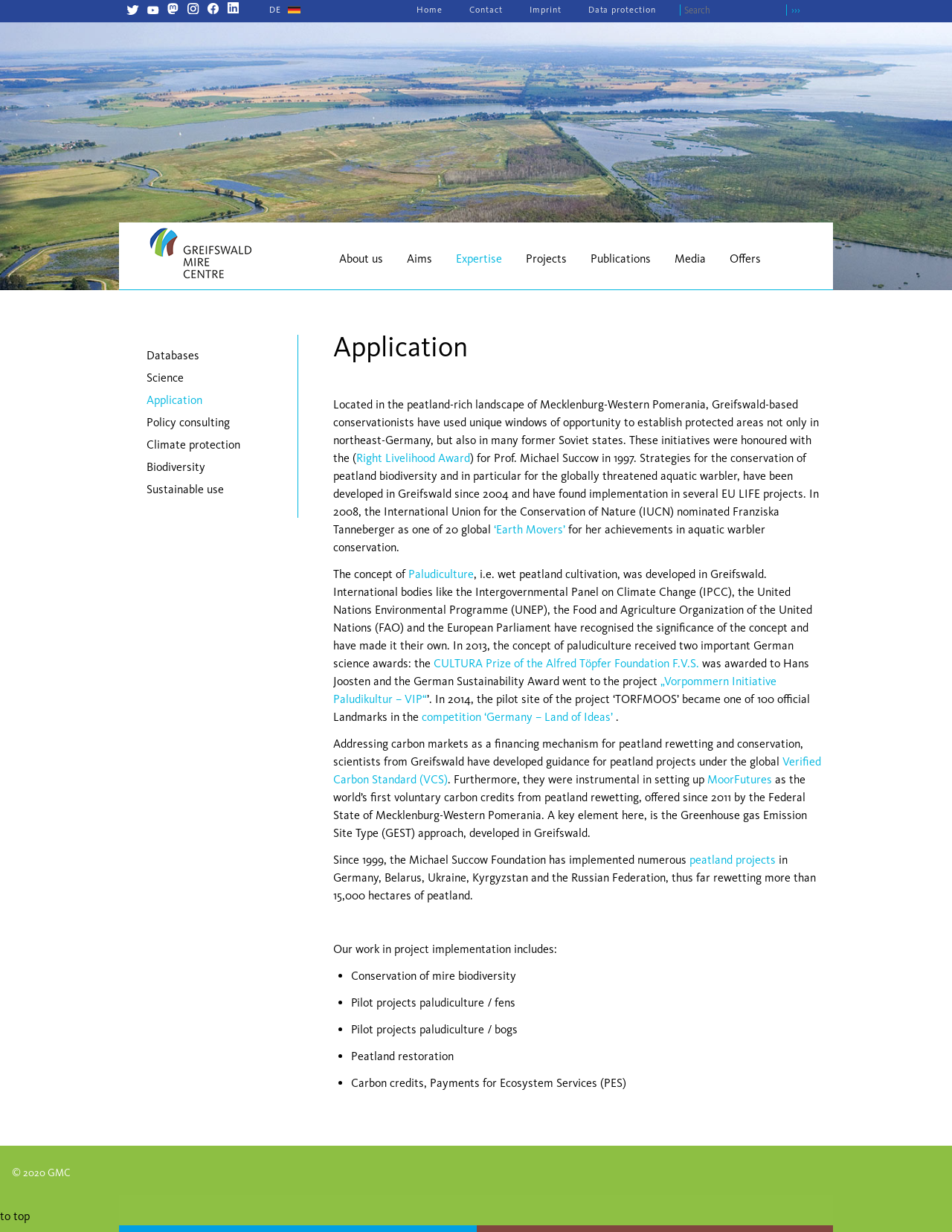Find the bounding box coordinates of the area to click in order to follow the instruction: "Learn about Application".

[0.35, 0.266, 0.87, 0.298]